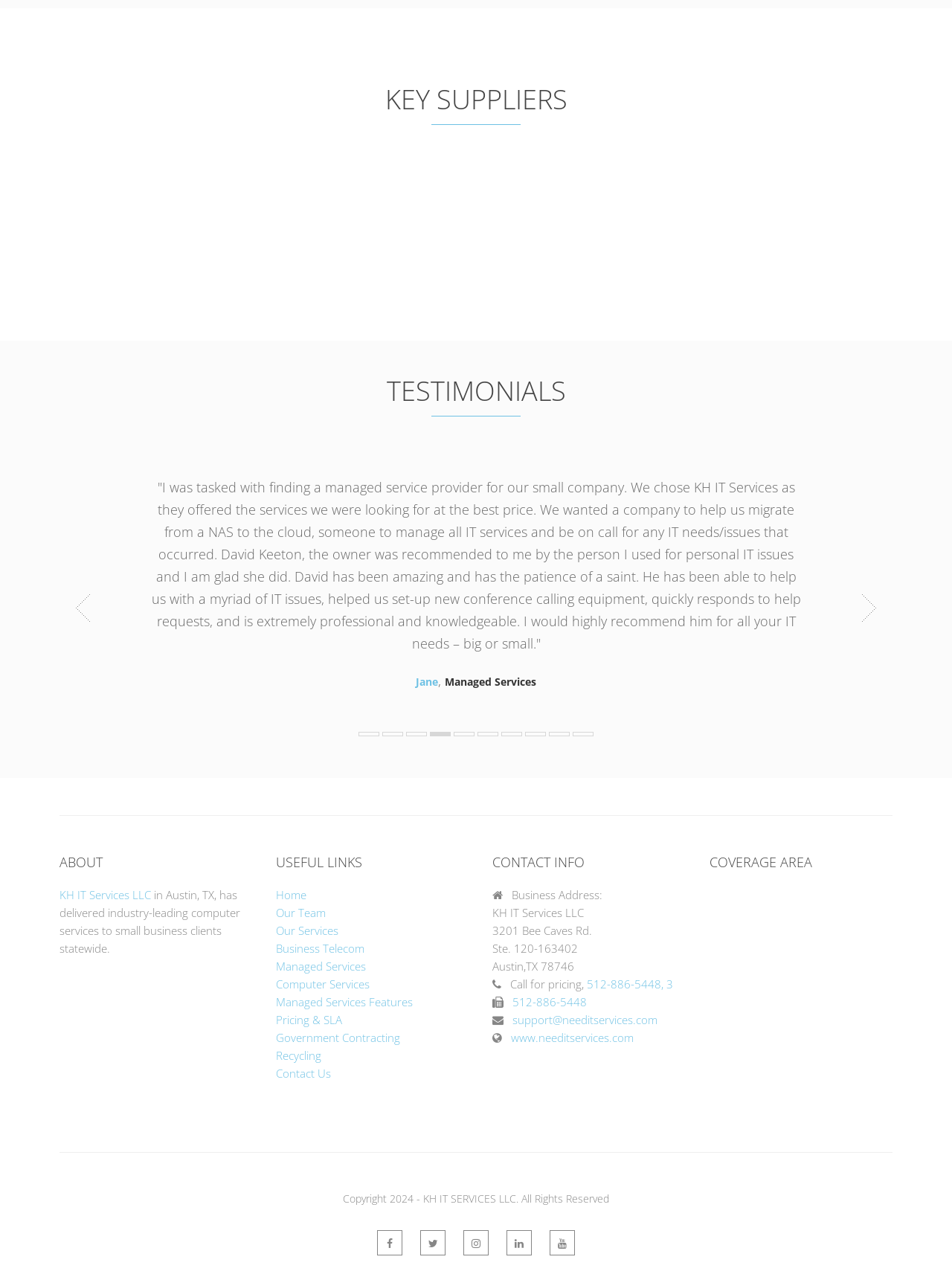Locate the bounding box coordinates of the element you need to click to accomplish the task described by this instruction: "Go to the 'CONTACT US' page".

[0.29, 0.747, 0.348, 0.759]